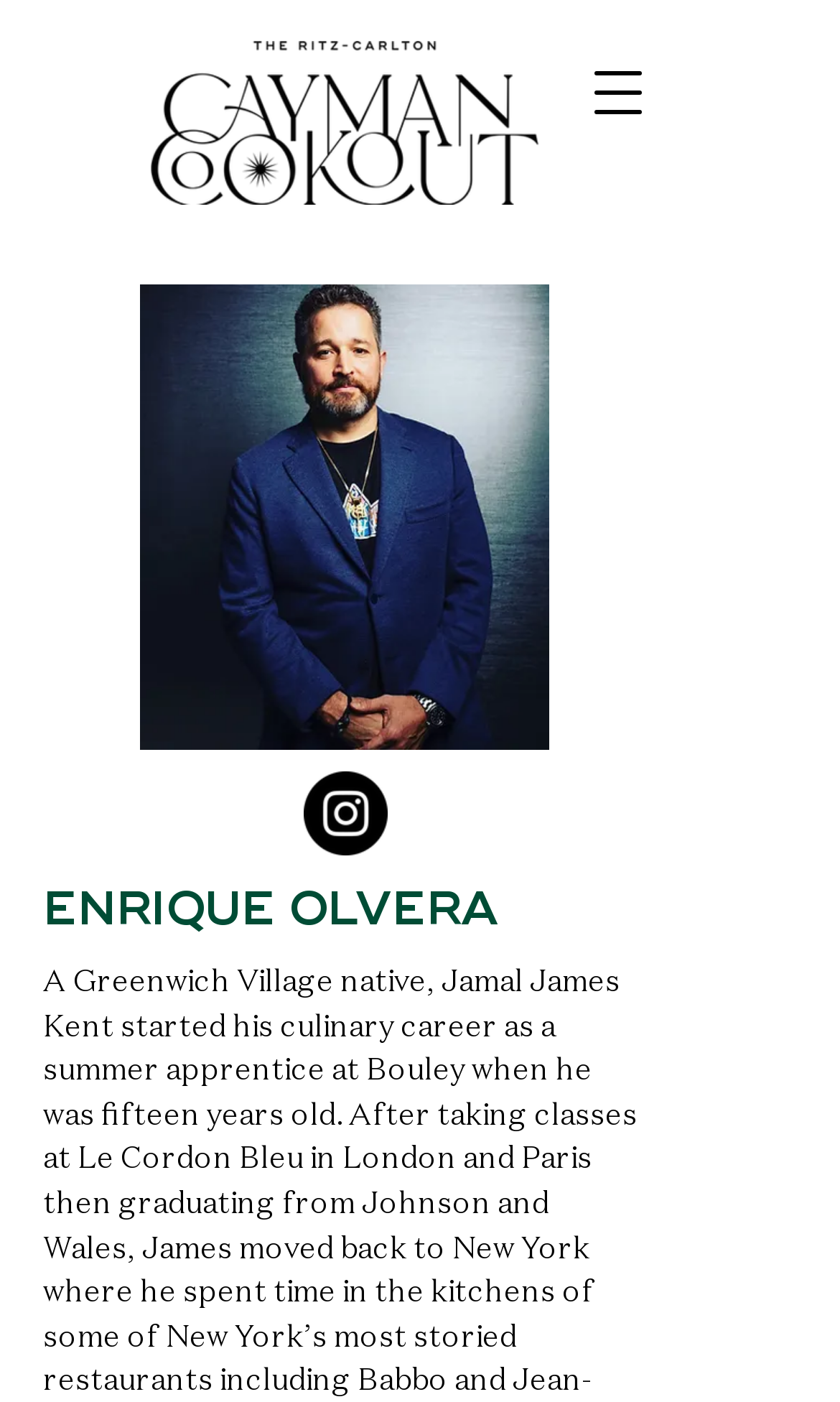Based on the element description "aria-label="Instagram"", predict the bounding box coordinates of the UI element.

[0.362, 0.55, 0.462, 0.61]